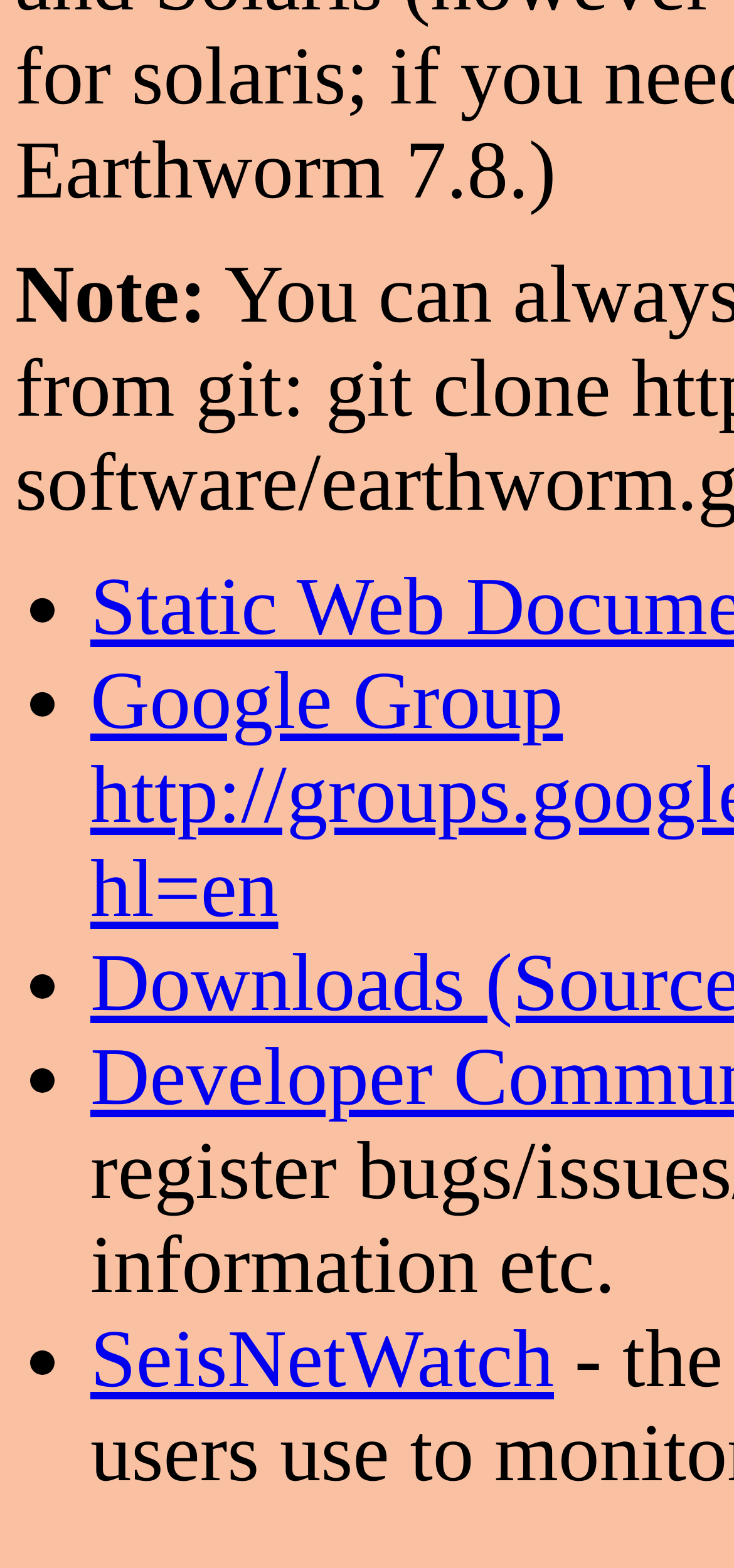Answer this question in one word or a short phrase: How many list markers are there?

5